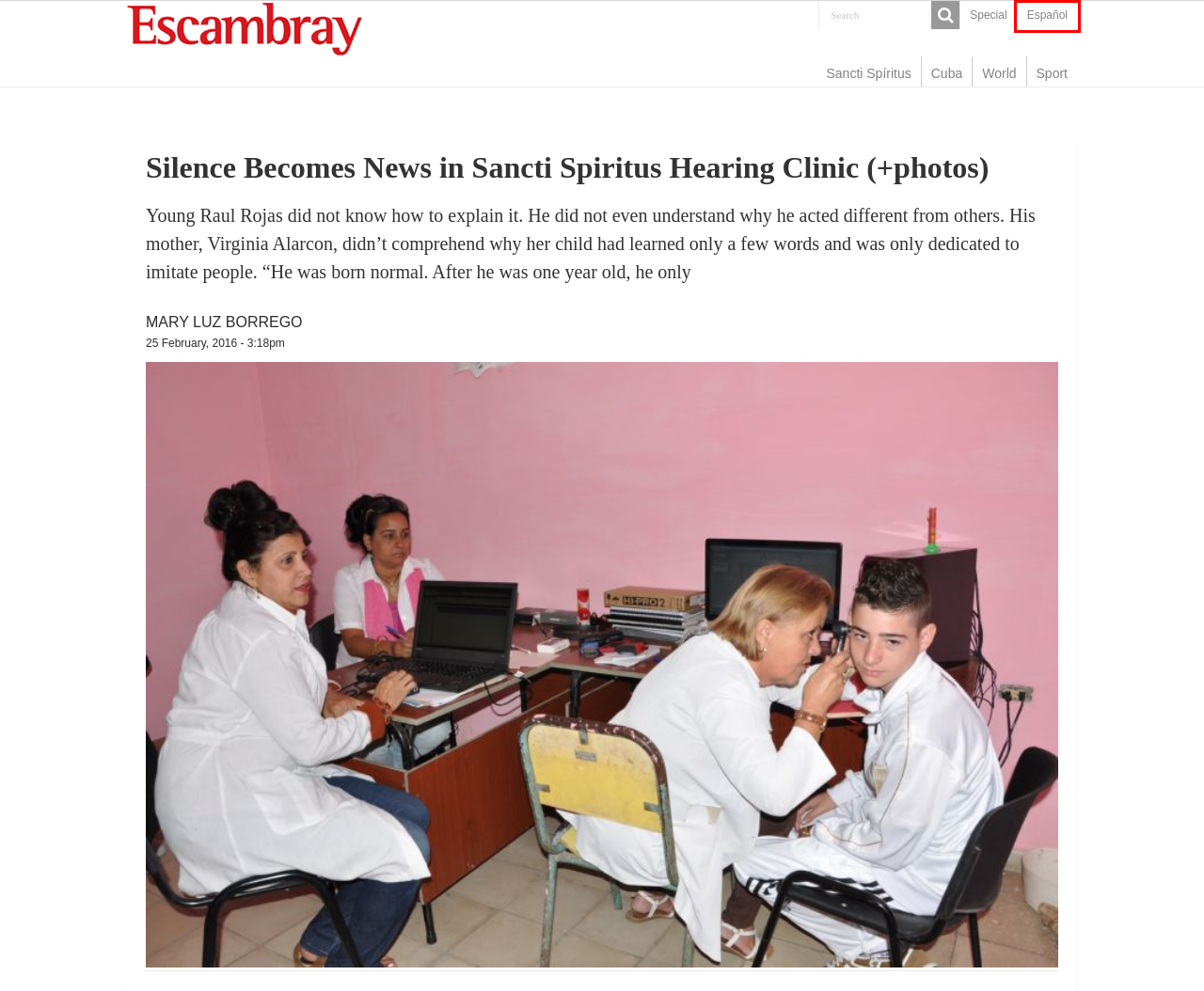Analyze the screenshot of a webpage featuring a red rectangle around an element. Pick the description that best fits the new webpage after interacting with the element inside the red bounding box. Here are the candidates:
A. Escambray – ENGLISH EDITION
B. Cuba – Escambray
C. World – Escambray
D. Special – Escambray
E. Sport – Escambray
F. Escambray – Periódico de Sancti Spíritus
G. Mary Luz Borrego – Escambray
H. Sancti Spíritus – Escambray

F